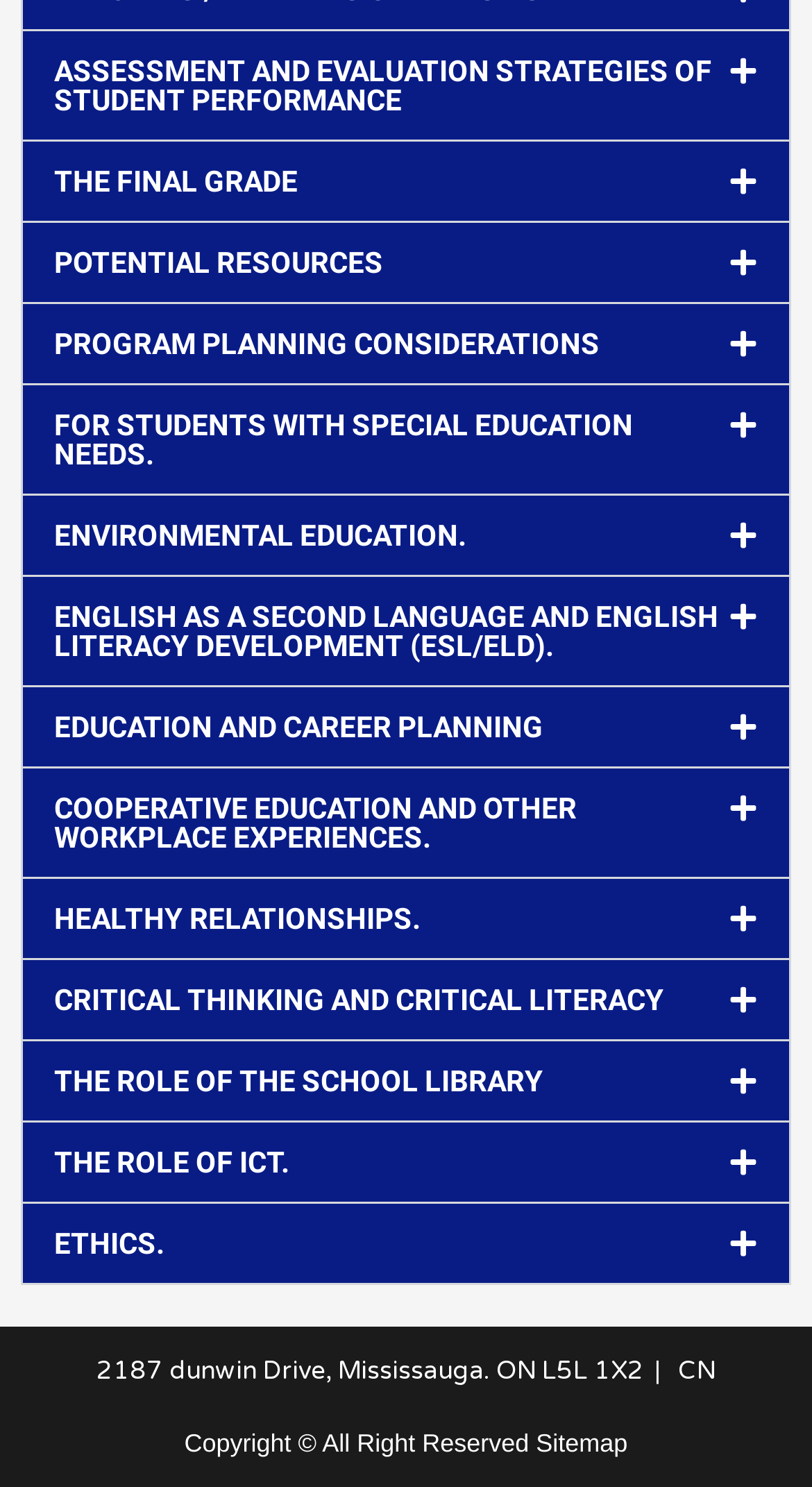Please answer the following question using a single word or phrase: 
What is the last button label on the webpage?

ETHICS.